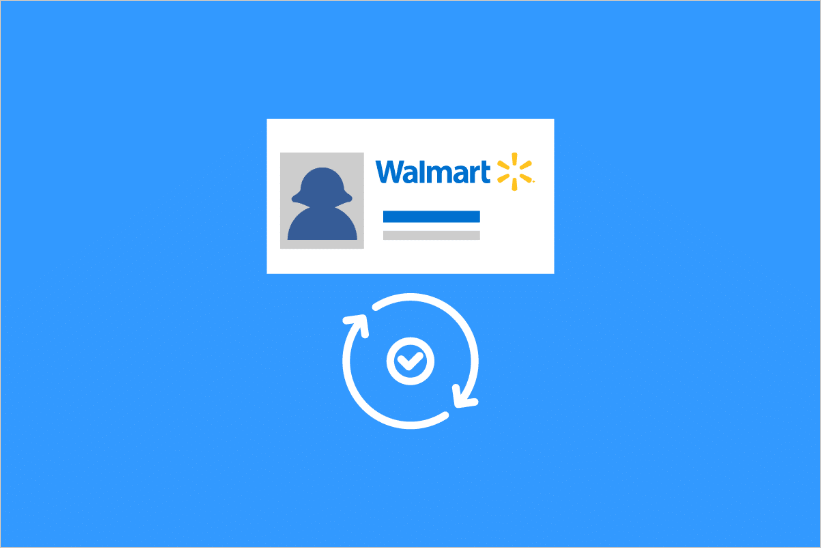Describe the scene in the image with detailed observations.

The image illustrates a digital representation of a Walmart user profile, featuring an avatar symbol on the left, with "Walmart" prominently displayed alongside the recognizable Walmart logo. Below the profile text, a blue indicator suggests a connection or account verification process, visually depicted with circular arrows and a check mark, symbolizing the idea of reactivating or confirming account status. The background is a bright blue, complementing the overall theme of digital accessibility and user engagement with Walmart's online services. This image is part of content aimed at guiding users through reactivating their Walmart accounts, emphasizing ease and clarity in the process.